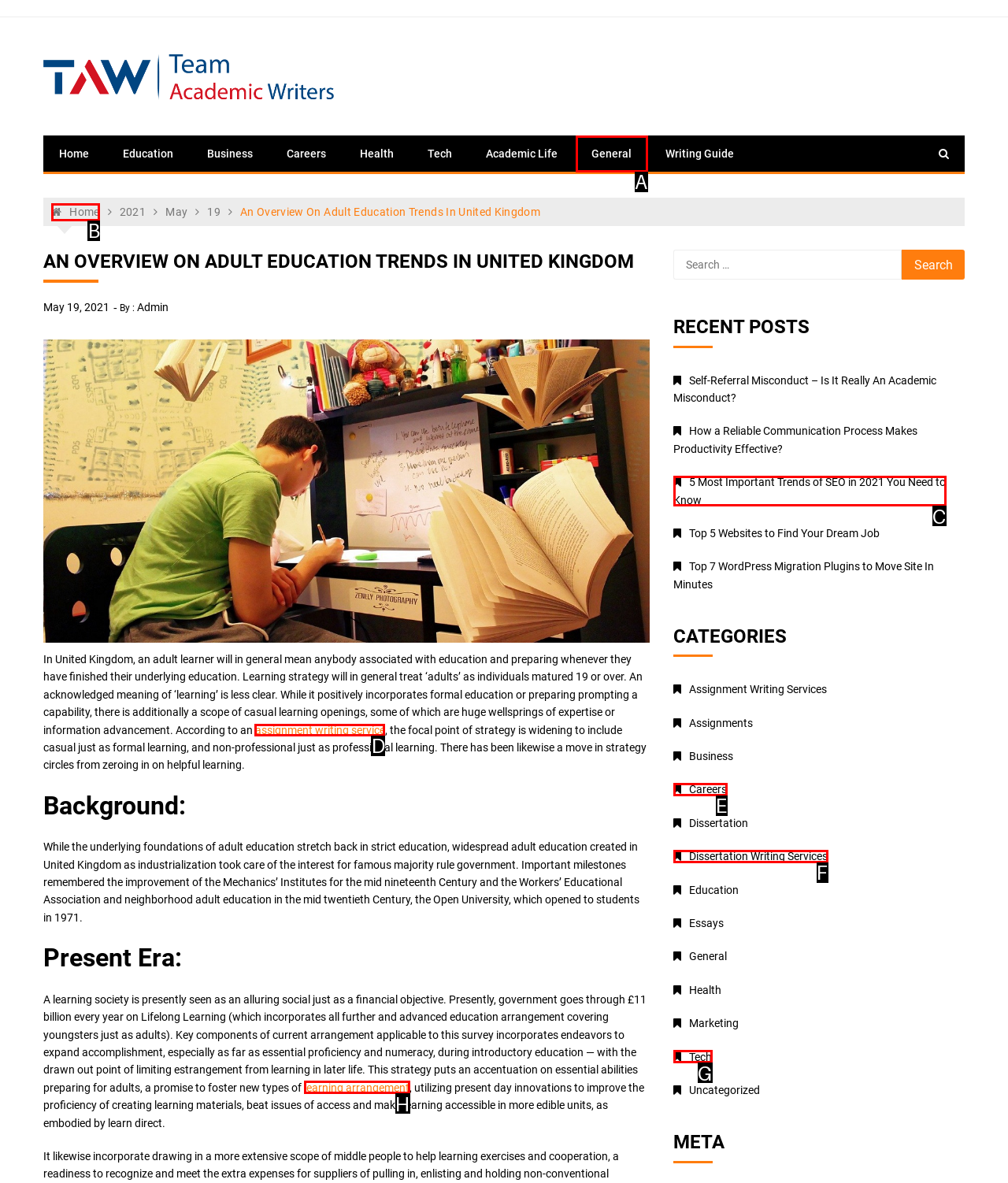Point out the letter of the HTML element you should click on to execute the task: Click on the 'assignment writing service' link
Reply with the letter from the given options.

D